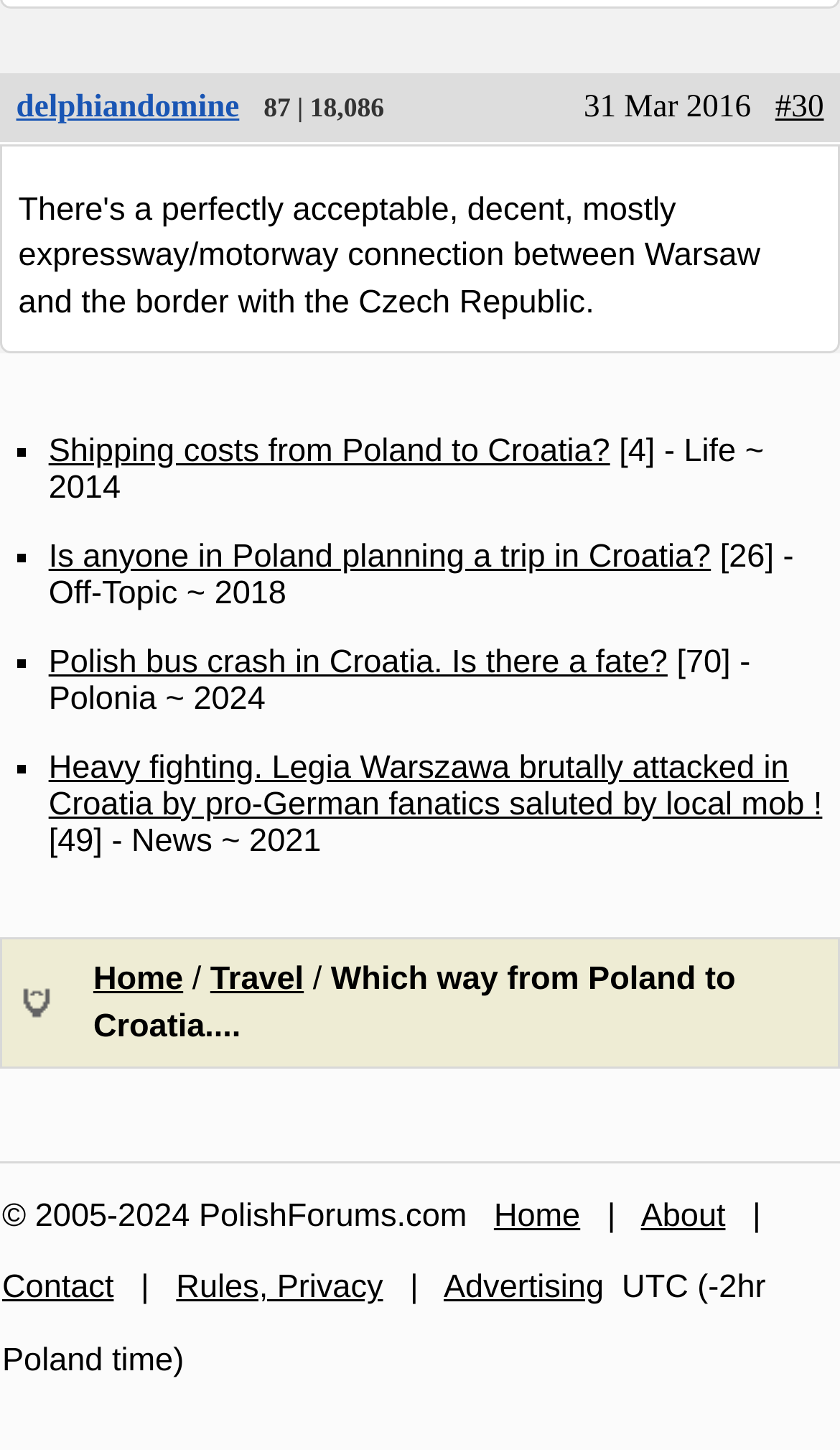Provide a brief response using a word or short phrase to this question:
How many links are in the 'Travel' section?

4